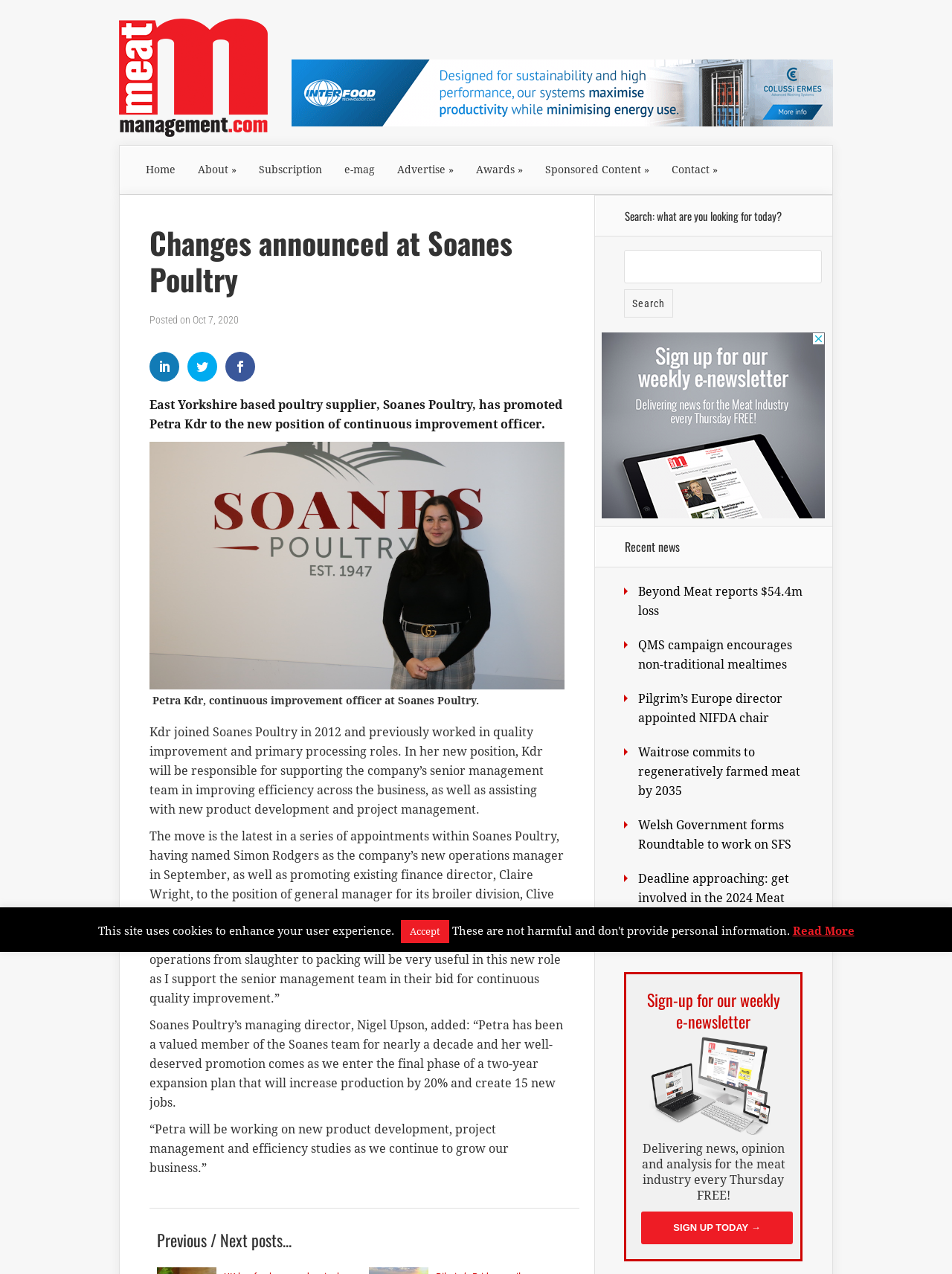Articulate a detailed summary of the webpage's content and design.

The webpage is about Meat Management Magazine, with a focus on the announcement of changes at Soanes Poultry. At the top, there is a banner advertisement and a logo image of Meat Management Magazine. Below the logo, there are navigation links to different sections of the website, including Home, Subscription, e-mag, Advertise, Awards, Sponsored Content, and Contact.

The main content of the page is an article about the changes at Soanes Poultry, with a heading that reads "Changes announced at Soanes Poultry". The article is divided into several paragraphs, with a figure of Petra Kdr, the new continuous improvement officer at Soanes Poultry, accompanied by a caption. The article discusses Kdr's new role and her responsibilities, as well as quotes from her and Soanes Poultry's managing director, Nigel Upson.

To the right of the article, there is a search bar with a heading that reads "Search: what are you looking for today?". Below the search bar, there is a section titled "Recent news" with links to several news articles. Further down, there is another advertisement and a section promoting the website's weekly e-newsletter, with a link to sign up.

At the bottom of the page, there is a notice about the use of cookies on the website, with a button to accept and a link to read more.